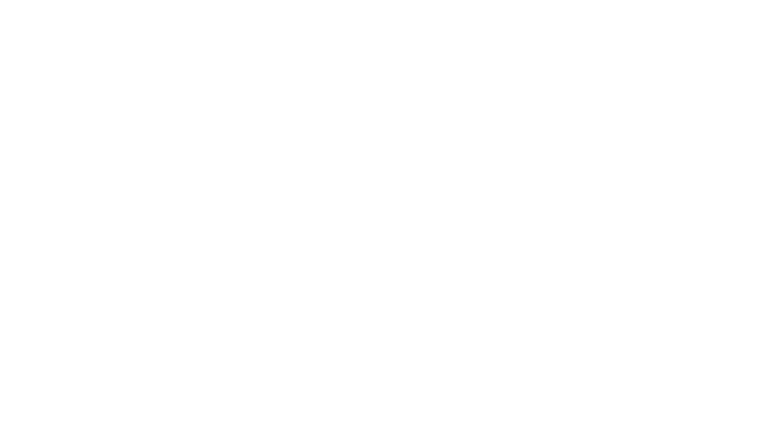Please give a short response to the question using one word or a phrase:
What is the physical characteristic of the Shorty Bull?

Compact stature